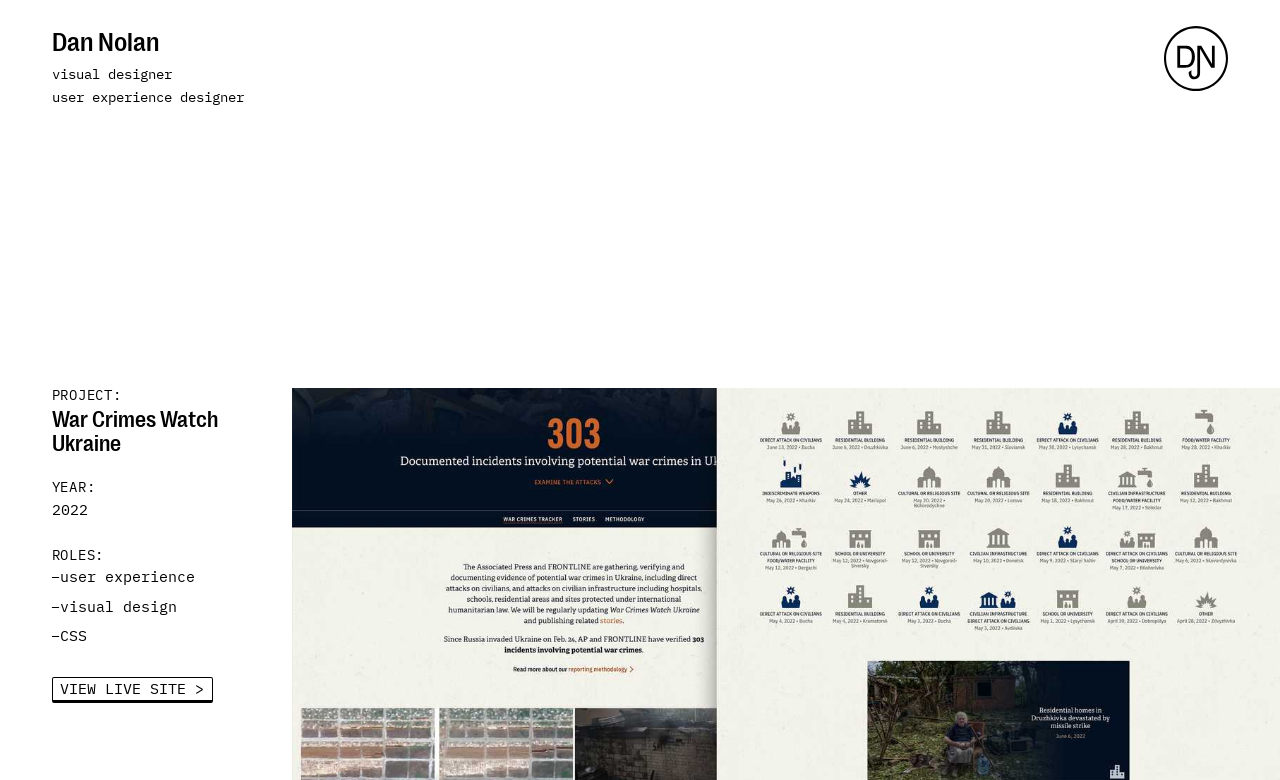What is the designer's name?
Provide a detailed and extensive answer to the question.

The designer's name is mentioned in the heading element at the top of the page, which contains the text 'Dan Nolan'. This is also a link element, indicating that it may be clickable.